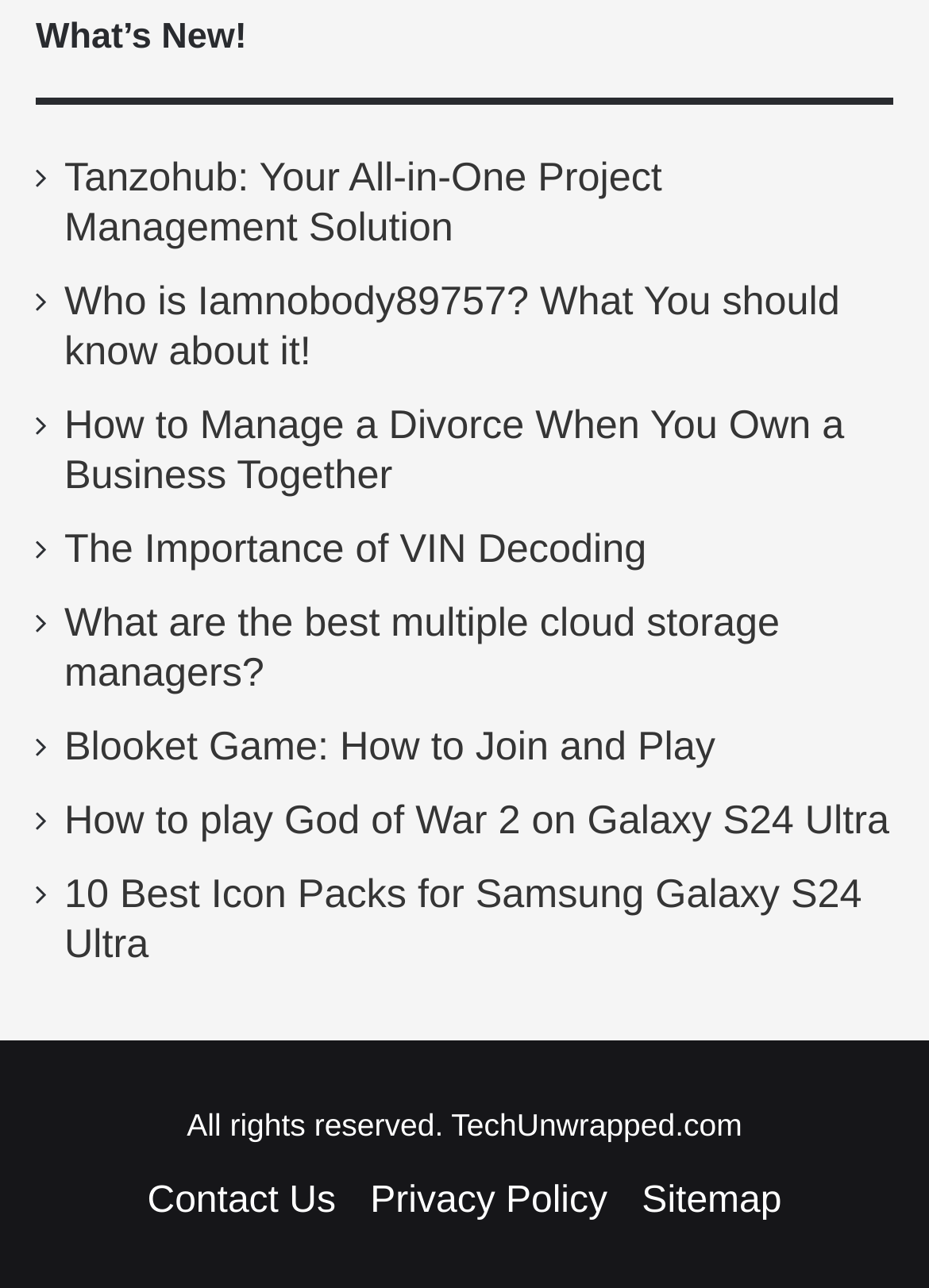Please find the bounding box coordinates of the section that needs to be clicked to achieve this instruction: "Read about playing God of War 2 on Galaxy S24 Ultra".

[0.069, 0.619, 0.957, 0.654]